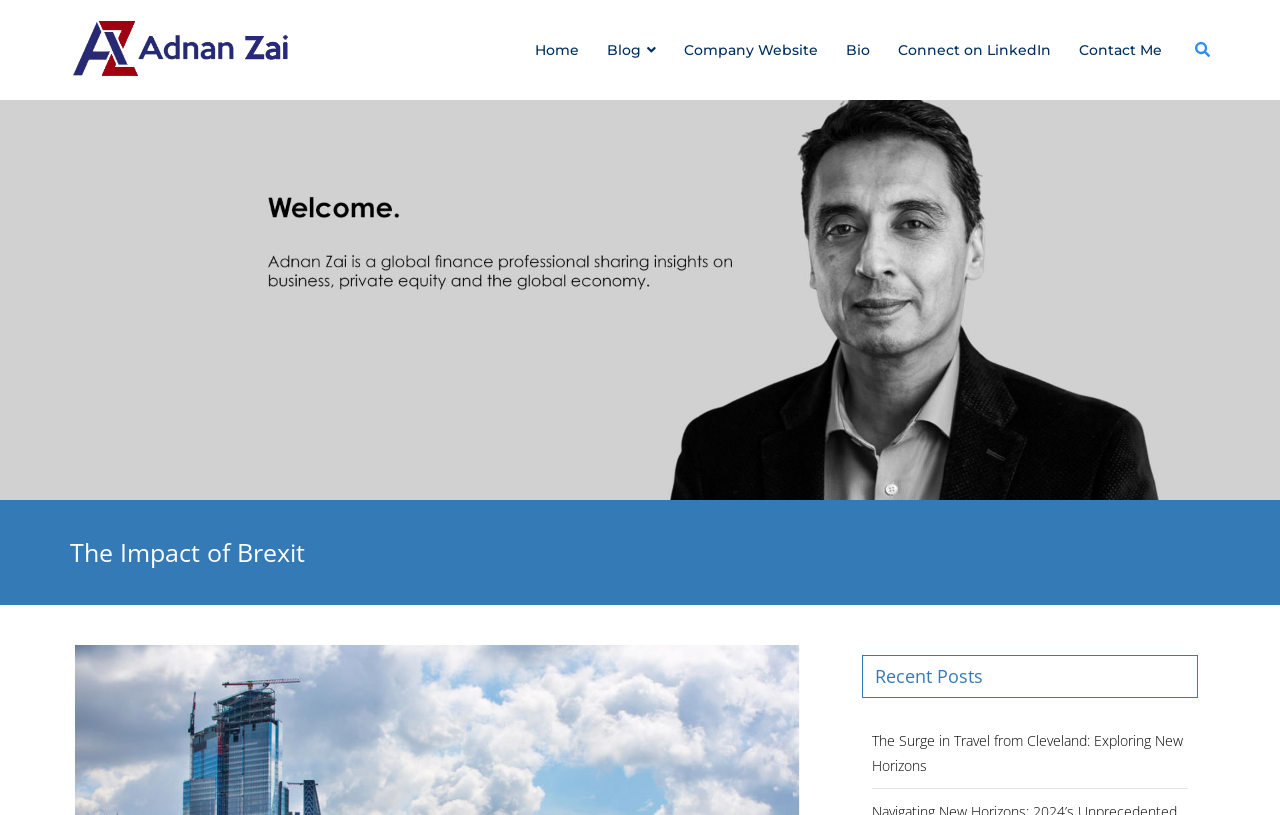Determine the main text heading of the webpage and provide its content.

The Impact of Brexit